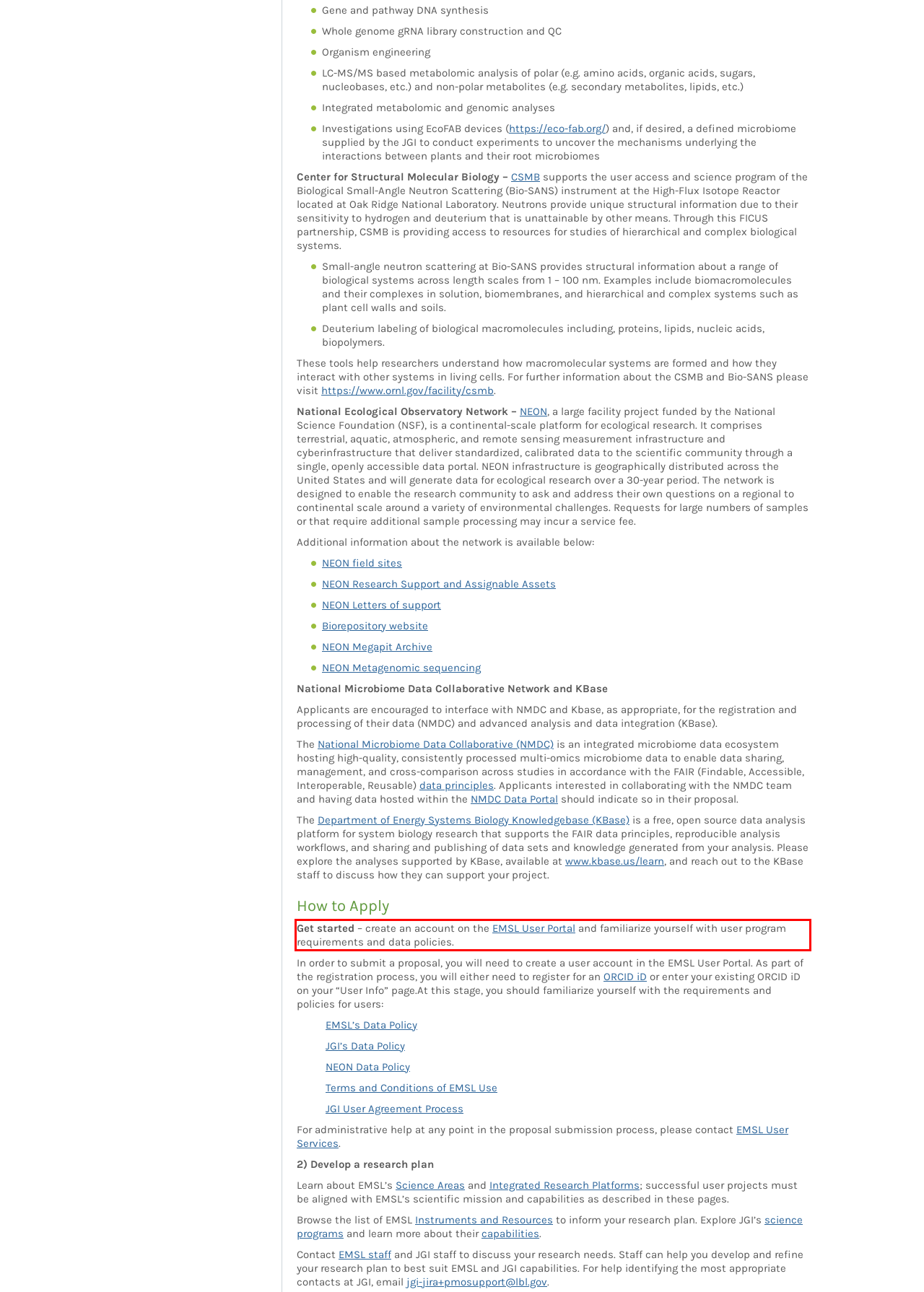Extract and provide the text found inside the red rectangle in the screenshot of the webpage.

Get started – create an account on the EMSL User Portal and familiarize yourself with user program requirements and data policies.